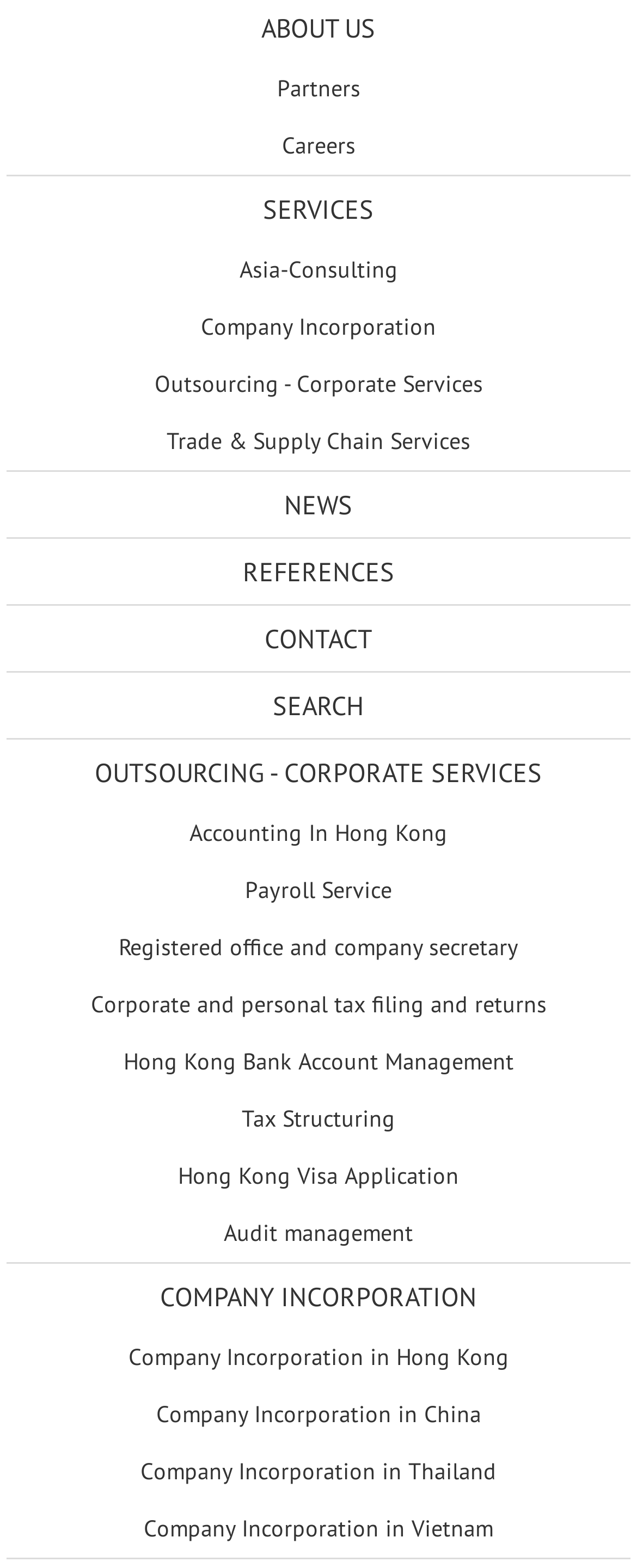Identify the bounding box coordinates of the element that should be clicked to fulfill this task: "Learn about outsourcing corporate services". The coordinates should be provided as four float numbers between 0 and 1, i.e., [left, top, right, bottom].

[0.011, 0.227, 0.989, 0.264]